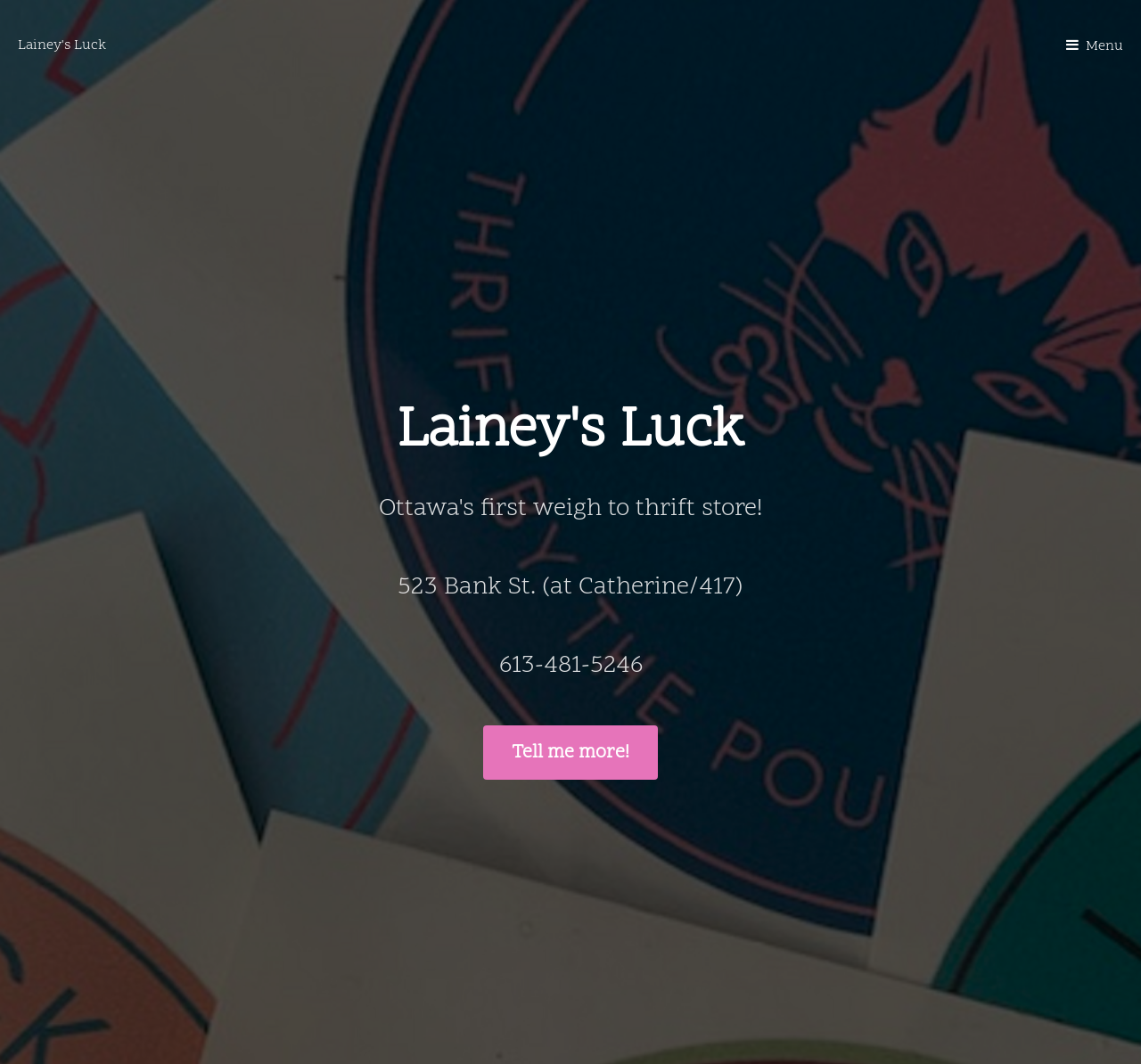What is the phone number of Lainey's Luck?
Please look at the screenshot and answer in one word or a short phrase.

613-481-5246